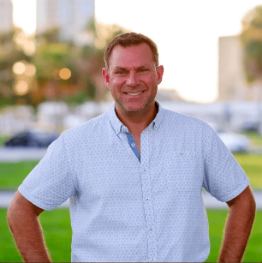What is the background of the image?
Provide an in-depth answer to the question, covering all aspects.

The caption describes the background of the image as a bright background of greenery and blurred city architecture, which suggests that the image was taken outdoors in a urban setting with a natural environment.